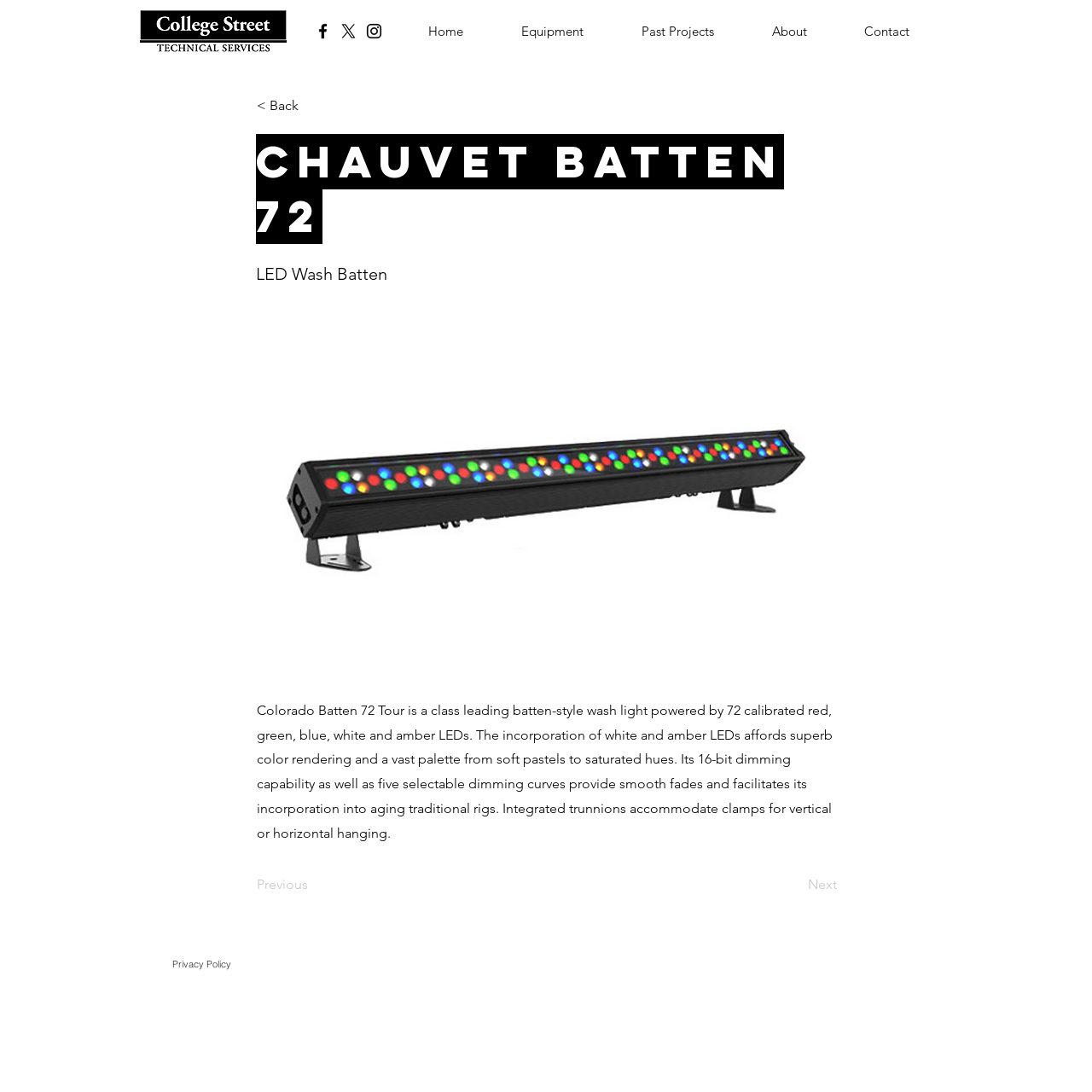What is the color rendering capability of this light?
Look at the image and respond with a one-word or short phrase answer.

Superb